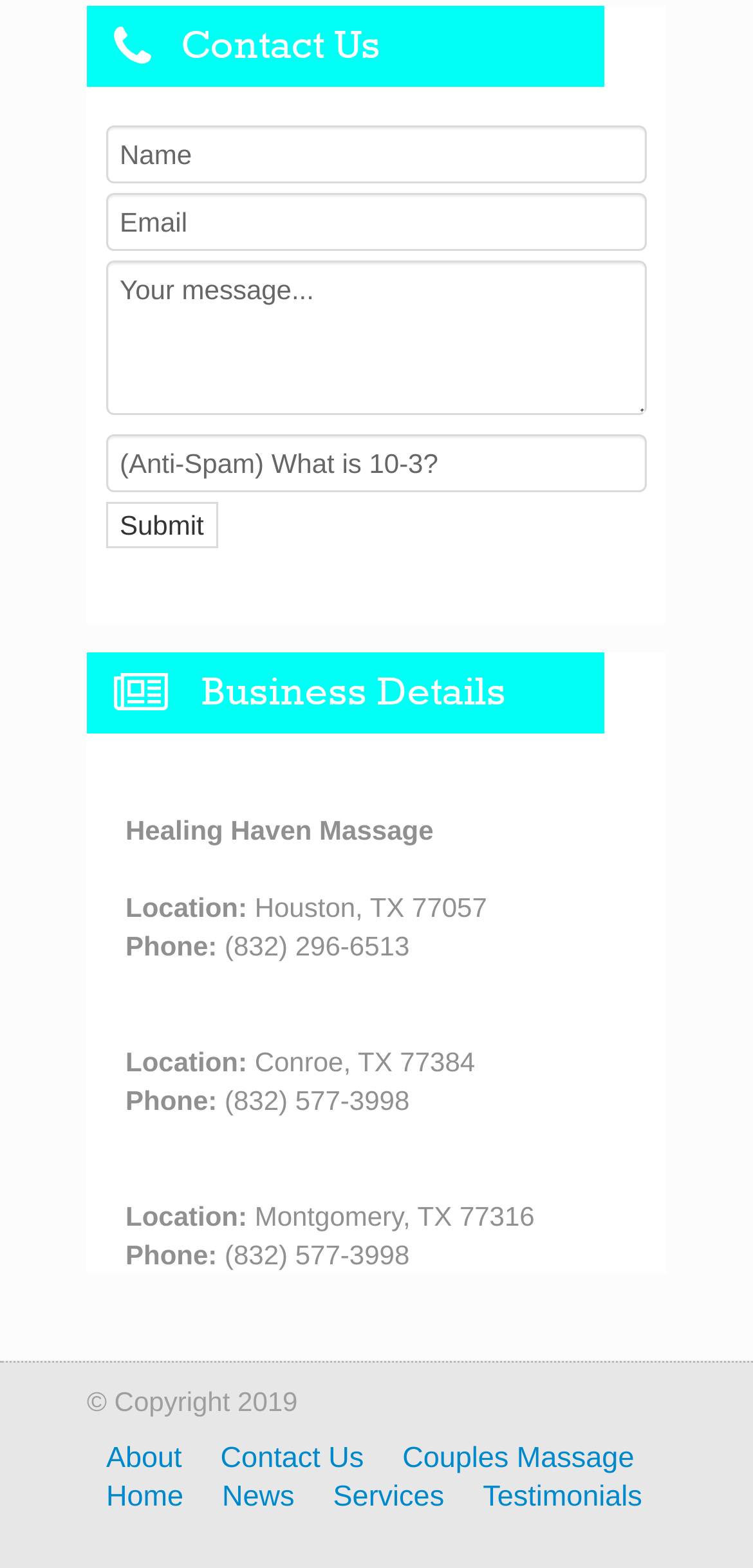Could you indicate the bounding box coordinates of the region to click in order to complete this instruction: "View business details".

[0.115, 0.416, 0.803, 0.468]